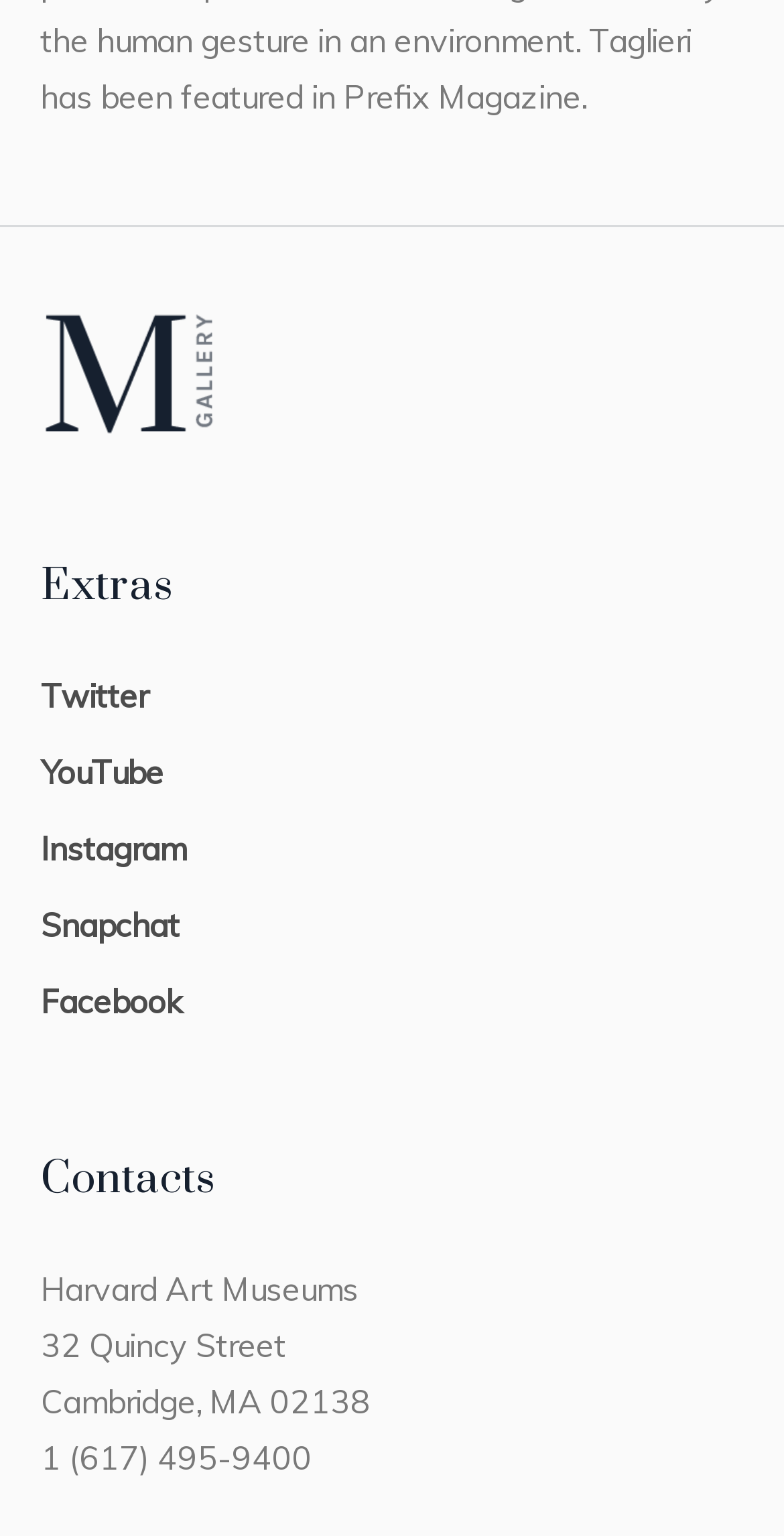What is the address of Harvard Art Museums?
Answer the question with a single word or phrase by looking at the picture.

32 Quincy Street, Cambridge, MA 02138